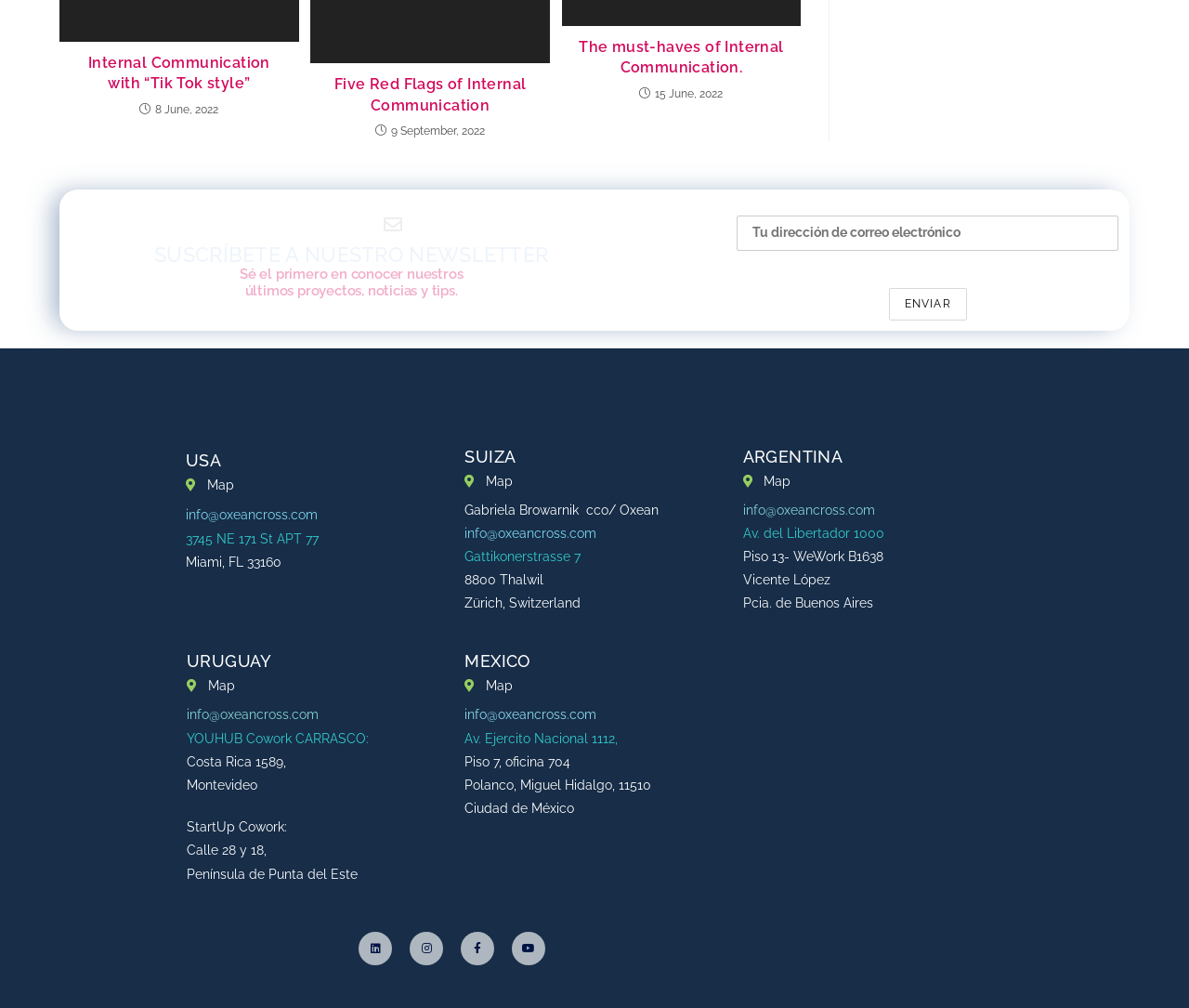Provide the bounding box coordinates of the area you need to click to execute the following instruction: "Follow the Linkedin page".

[0.302, 0.924, 0.33, 0.957]